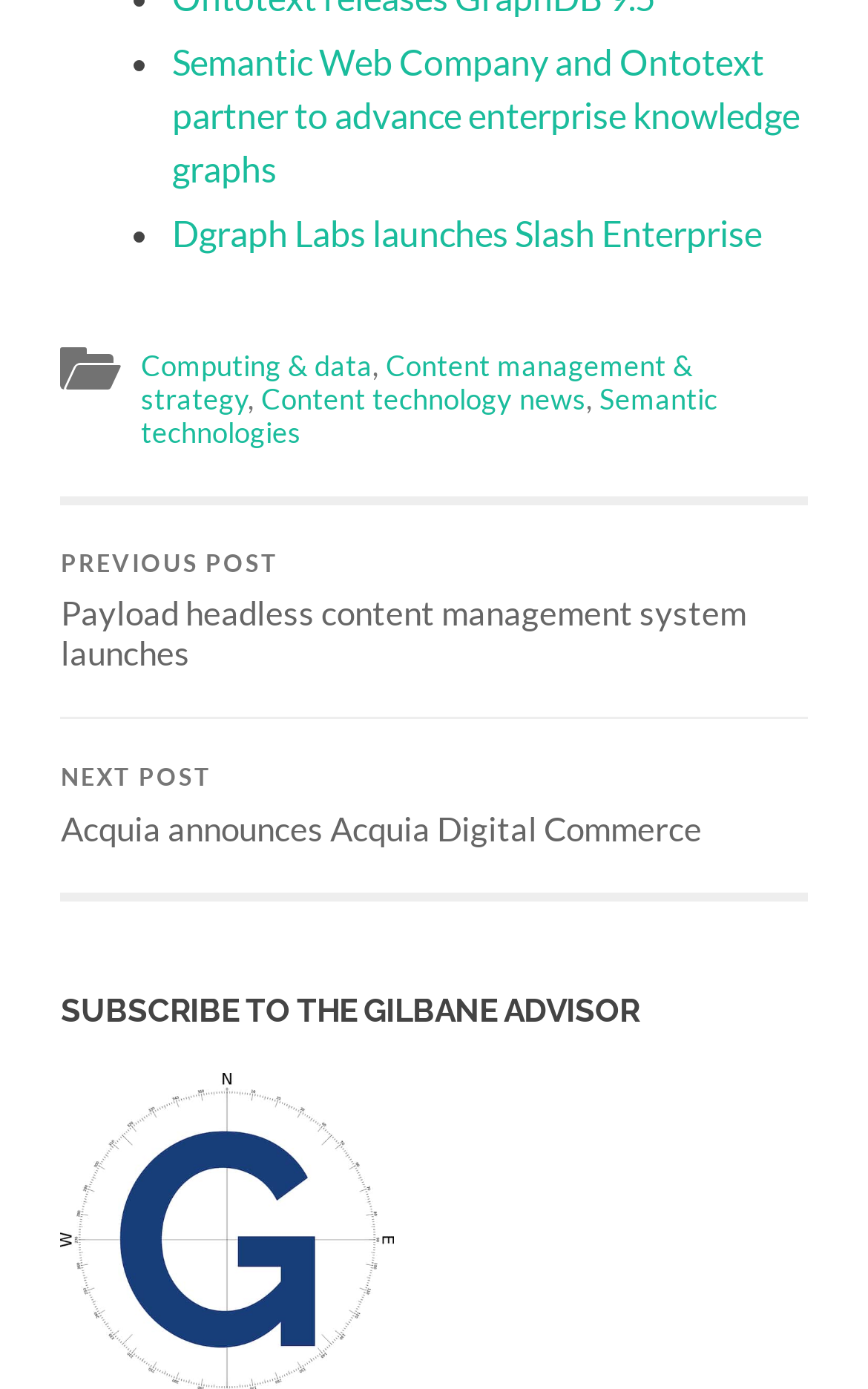Find and provide the bounding box coordinates for the UI element described here: "Semantic technologies". The coordinates should be given as four float numbers between 0 and 1: [left, top, right, bottom].

[0.162, 0.841, 0.826, 0.892]